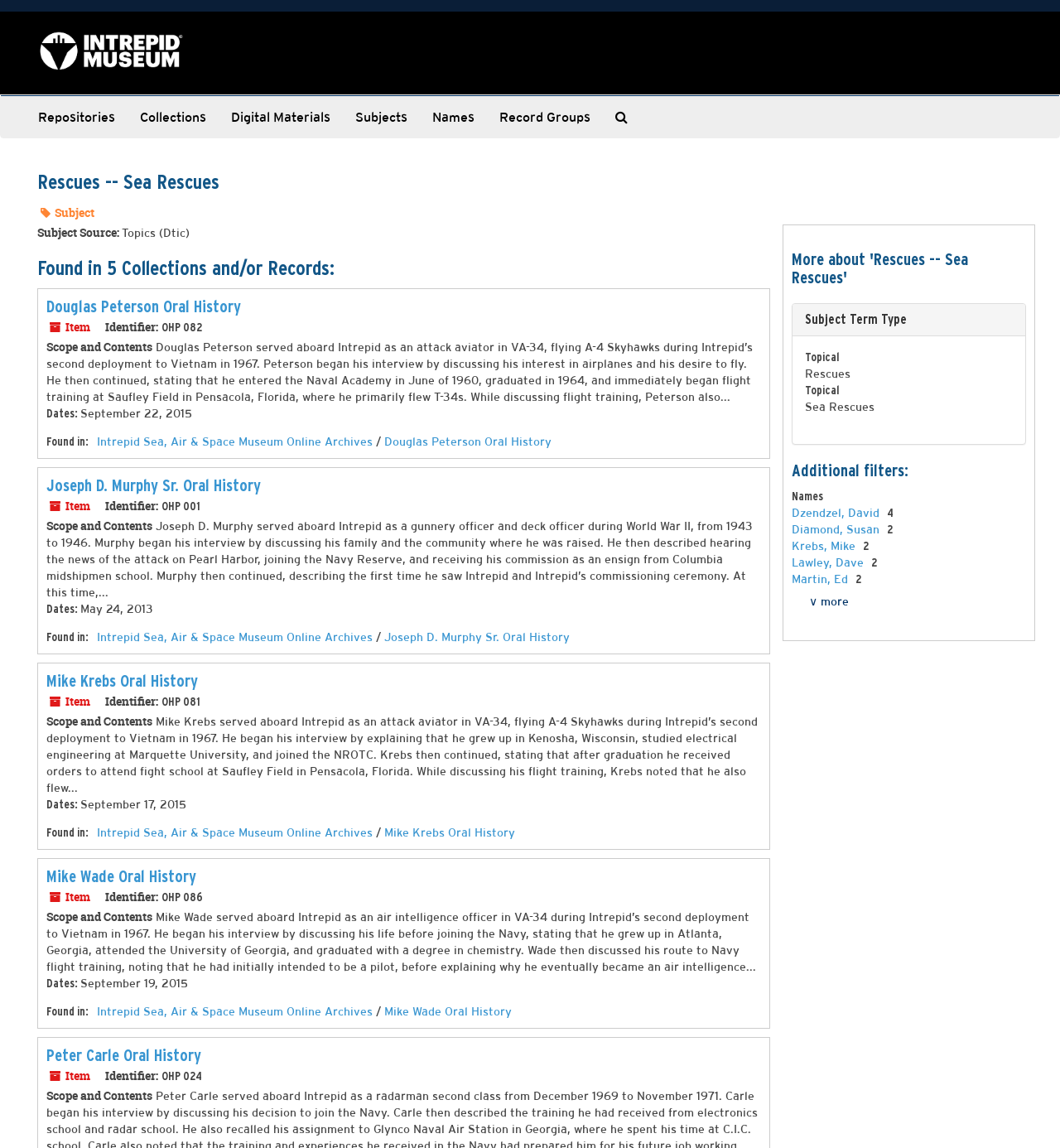Please find the bounding box coordinates of the element that needs to be clicked to perform the following instruction: "Click on the 'Intrepid Sea, Air & Space Museum Online Archives' link". The bounding box coordinates should be four float numbers between 0 and 1, represented as [left, top, right, bottom].

[0.091, 0.379, 0.352, 0.39]